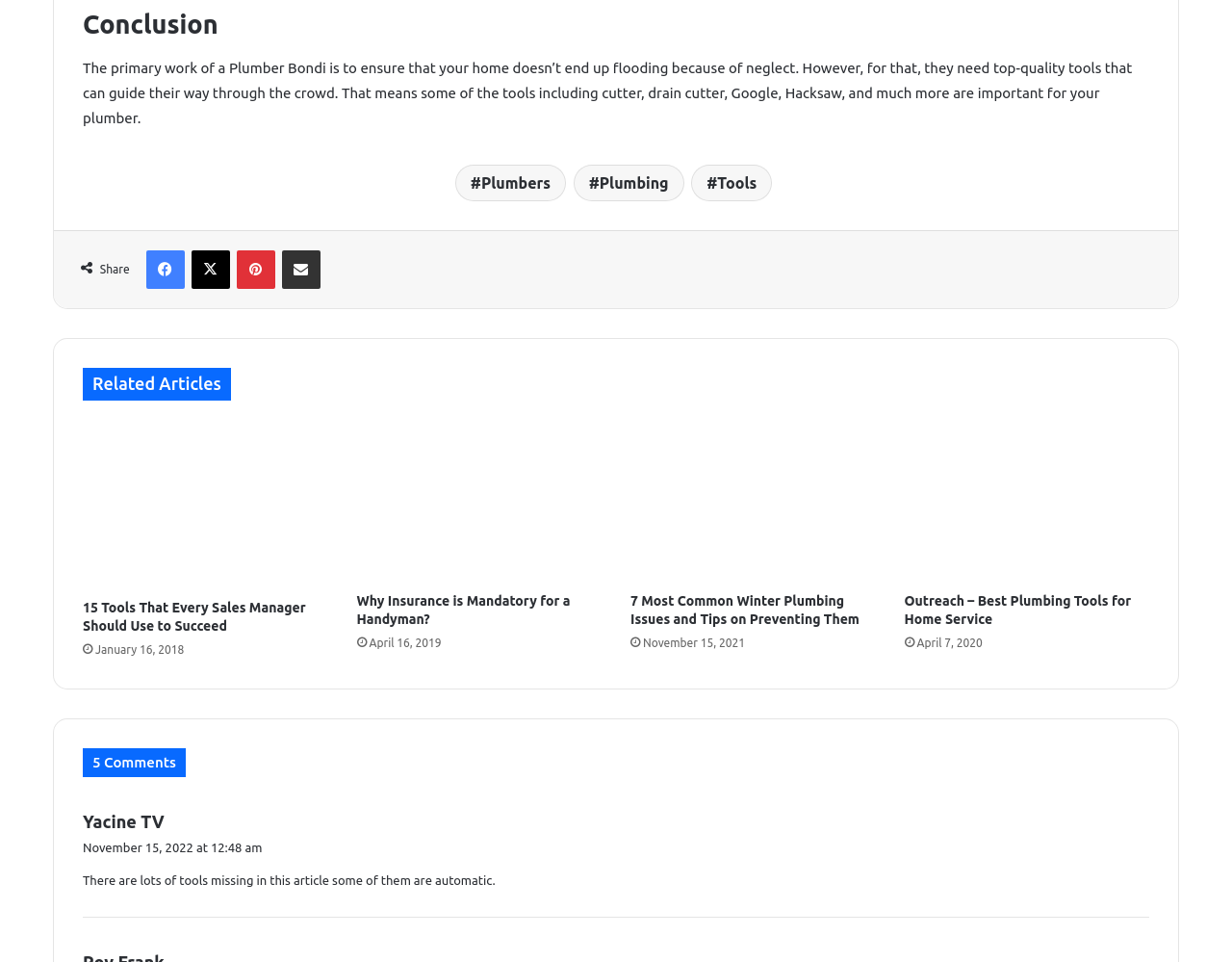What is the primary work of a Plumber Bondi?
Look at the image and provide a short answer using one word or a phrase.

Ensure home doesn't flood